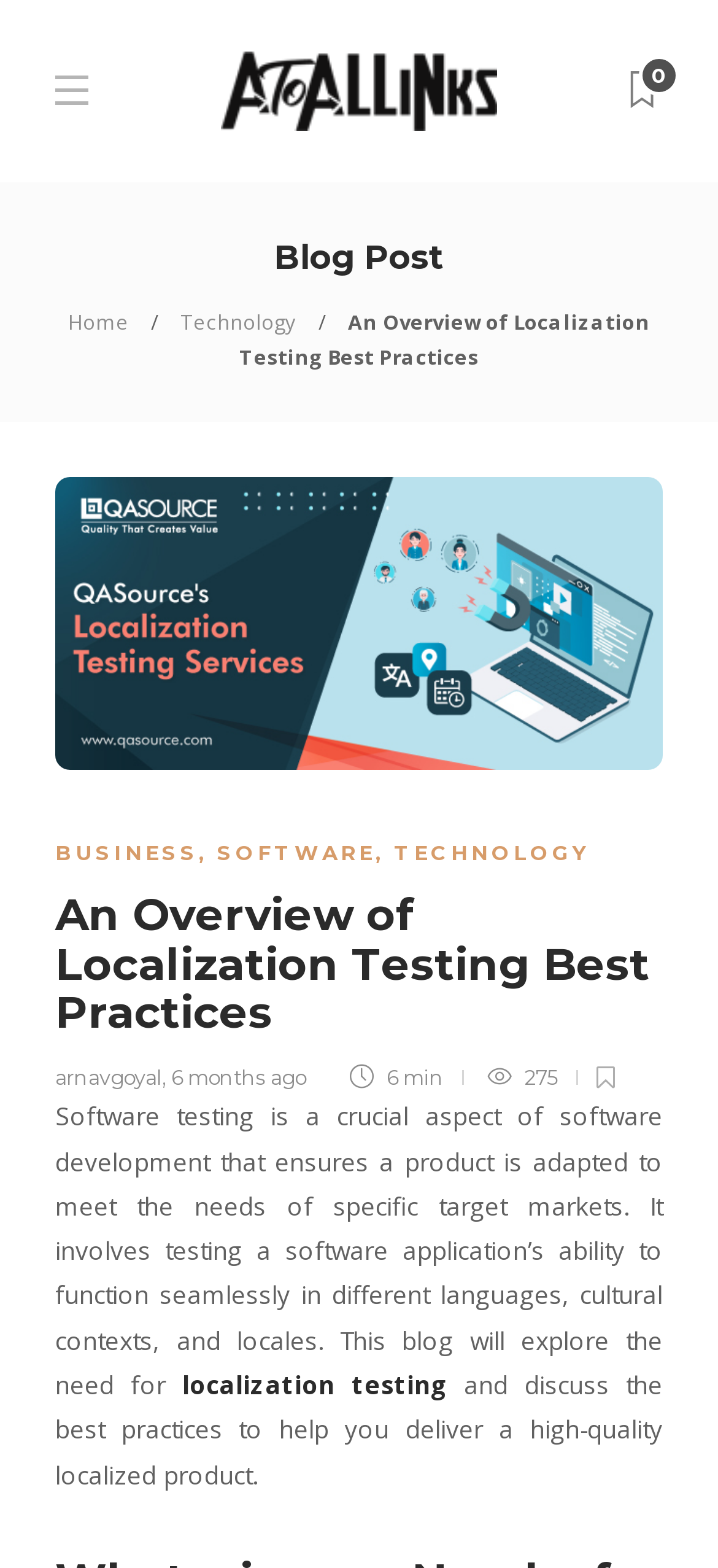Specify the bounding box coordinates of the area that needs to be clicked to achieve the following instruction: "view BUSINESS category".

[0.077, 0.535, 0.277, 0.552]